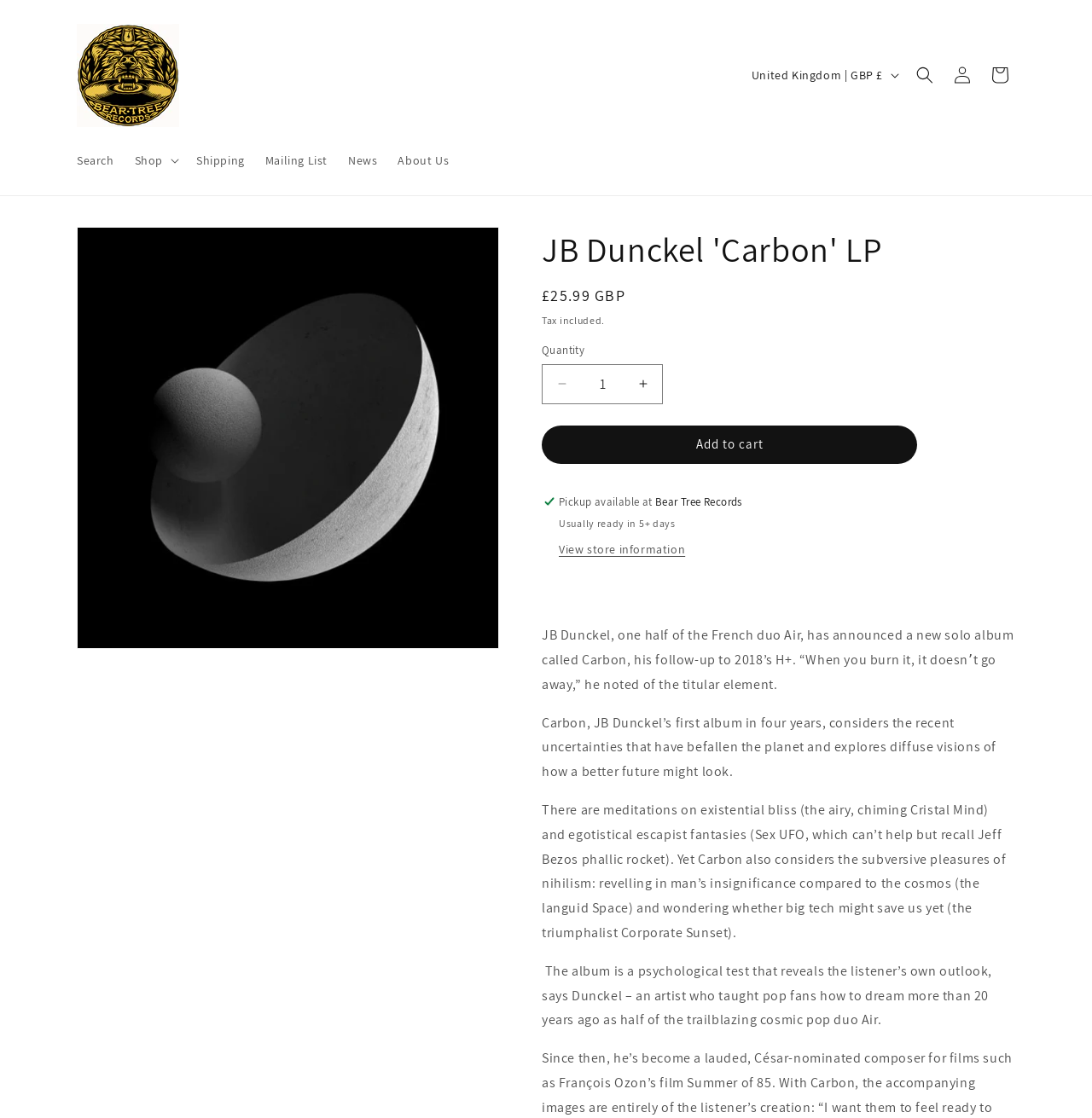Provide a one-word or short-phrase response to the question:
What is the estimated time for the product to be ready for pickup?

5+ days